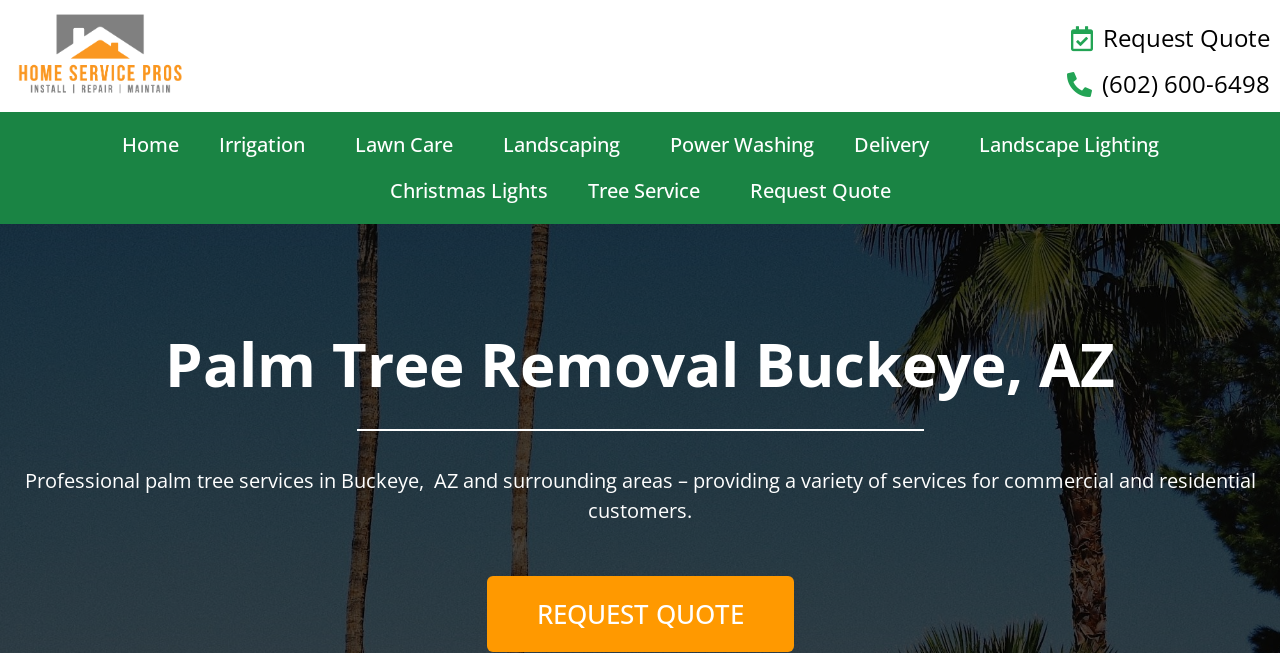Please identify the bounding box coordinates of the area I need to click to accomplish the following instruction: "Click the 'Request Quote' link".

[0.508, 0.031, 0.992, 0.086]